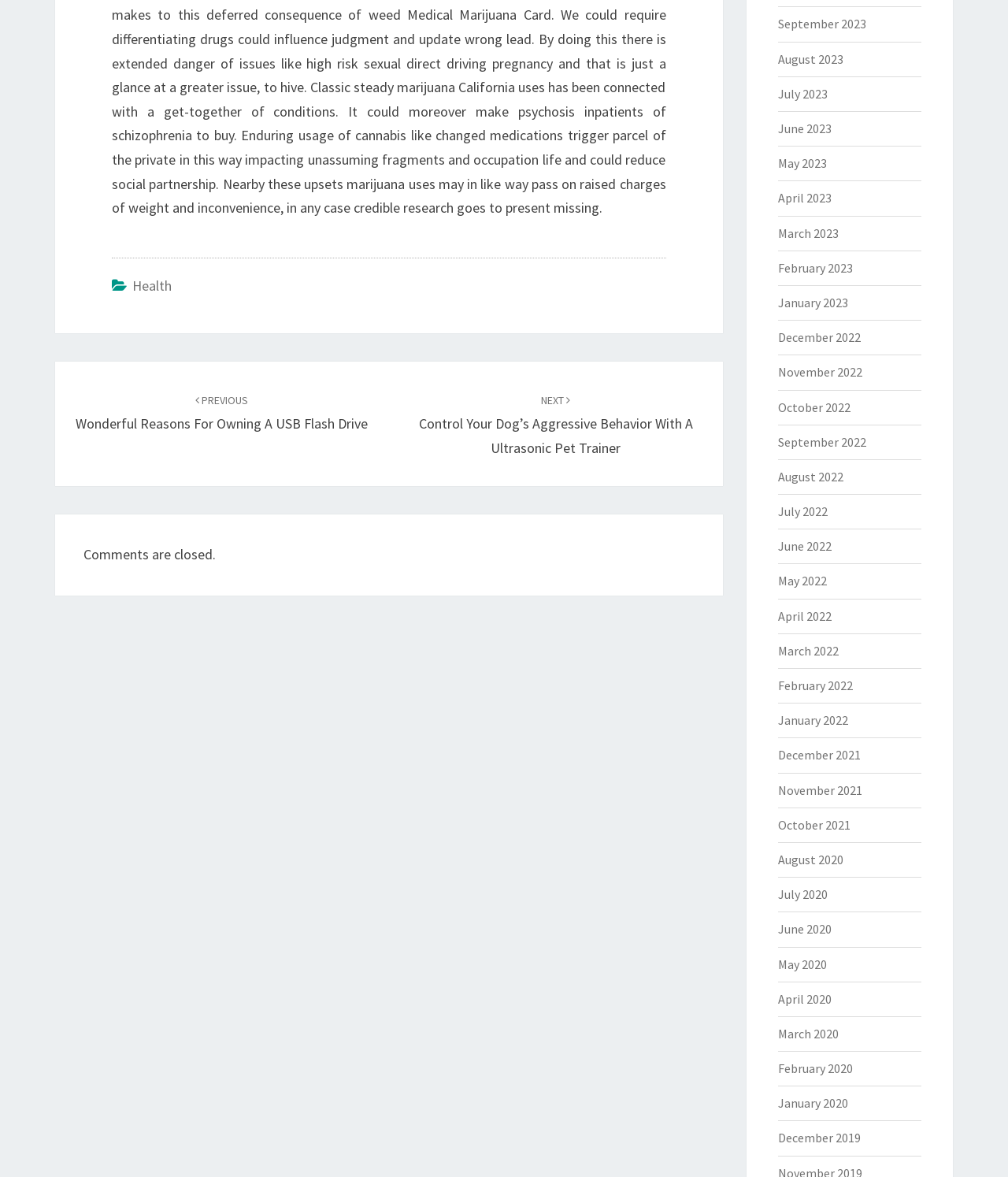Please provide a brief answer to the following inquiry using a single word or phrase:
How many months are listed in the archive section?

24